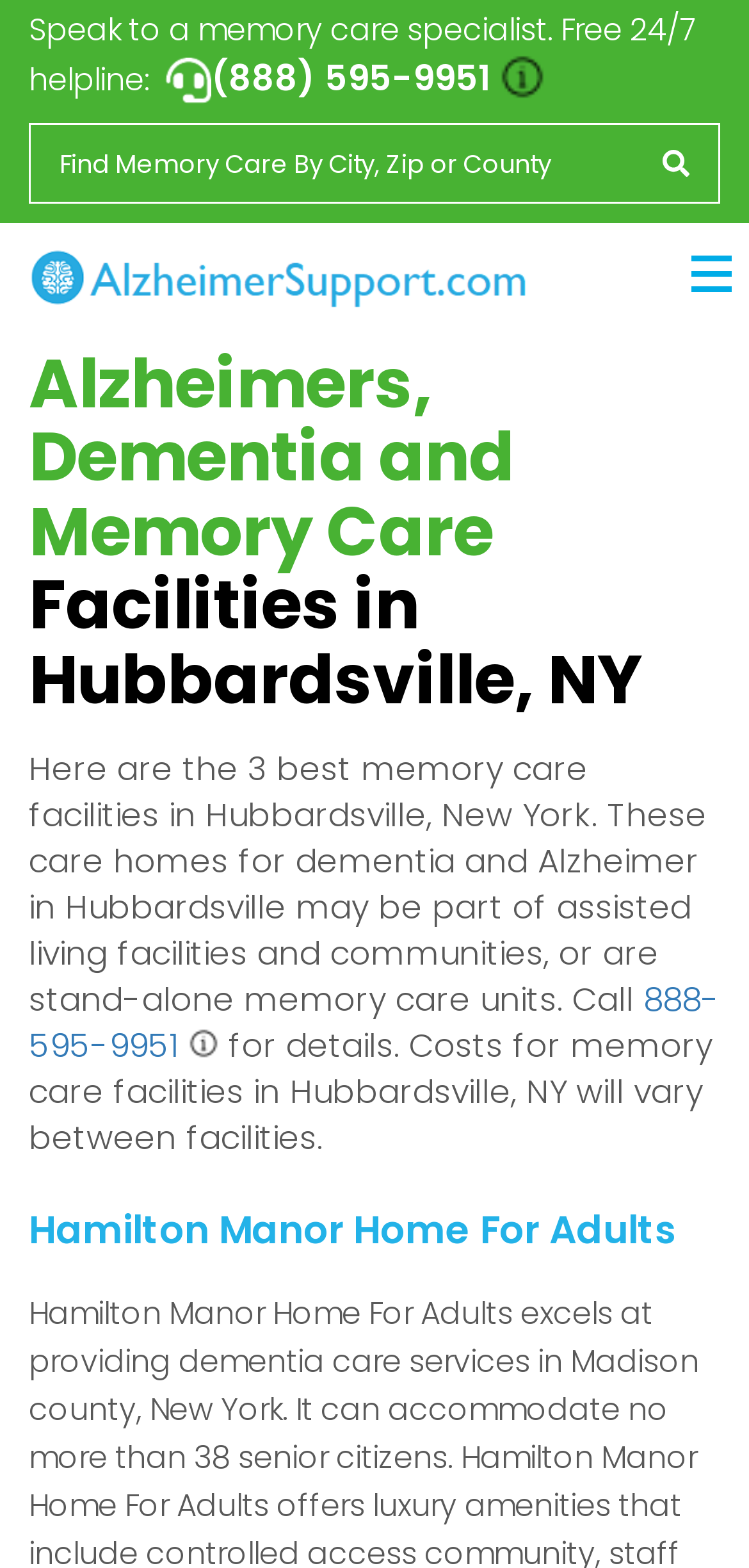Given the element description, predict the bounding box coordinates in the format (top-left x, top-left y, bottom-right x, bottom-right y), using floating point numbers between 0 and 1: (888) 595-9951

[0.282, 0.034, 0.654, 0.065]